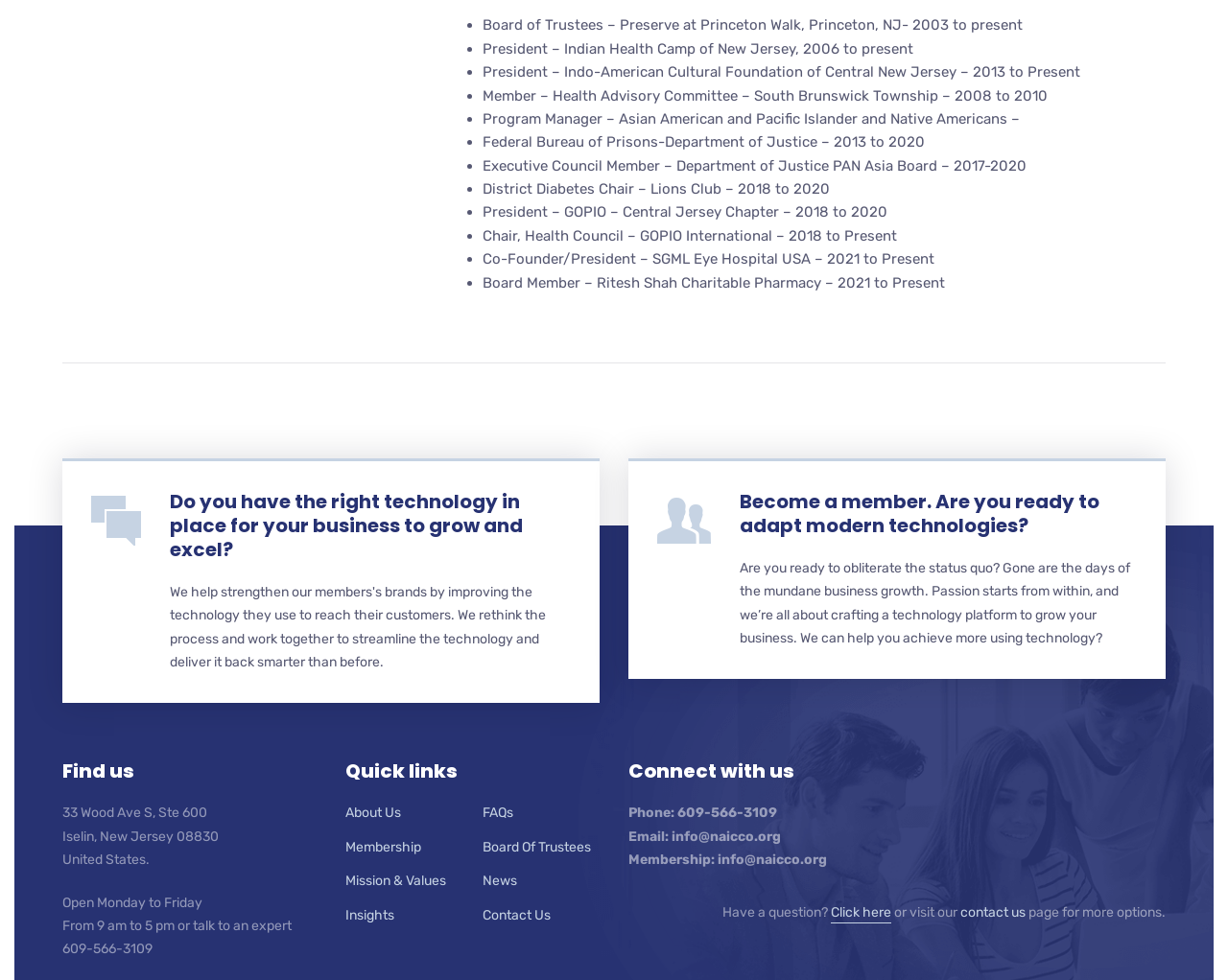For the given element description Write for us, determine the bounding box coordinates of the UI element. The coordinates should follow the format (top-left x, top-left y, bottom-right x, bottom-right y) and be within the range of 0 to 1.

None